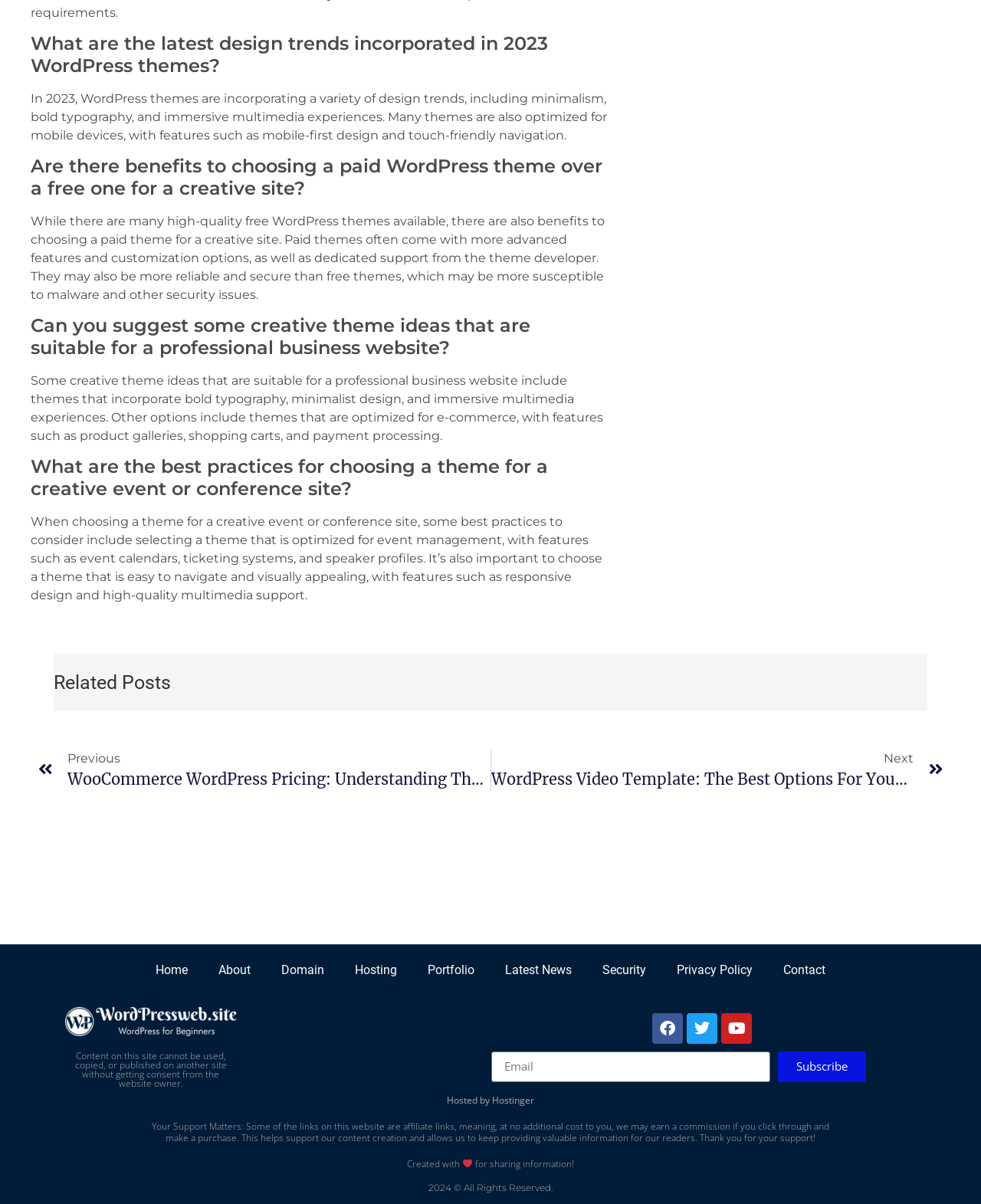Kindly determine the bounding box coordinates of the area that needs to be clicked to fulfill this instruction: "Click on the 'Twitter' link".

[0.7, 0.841, 0.731, 0.867]